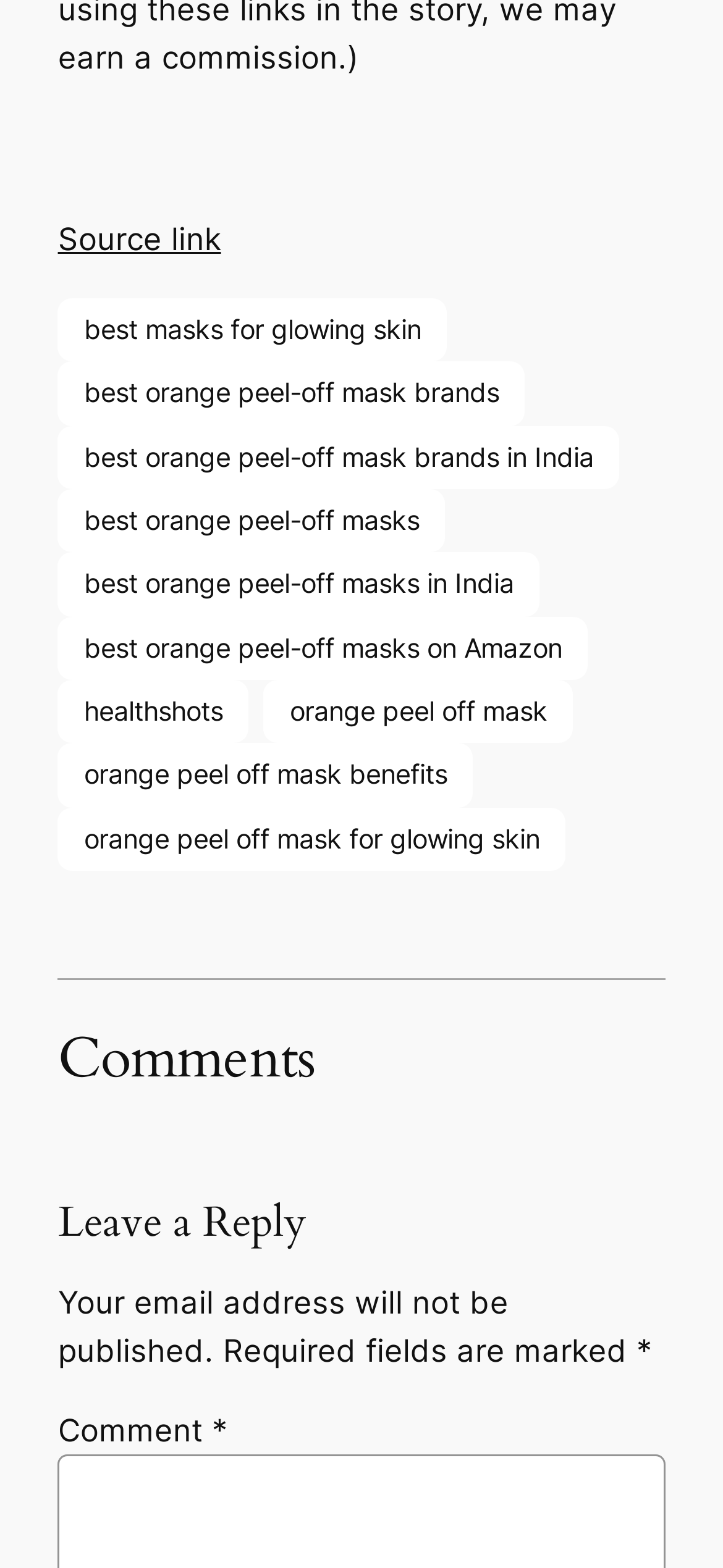Find and specify the bounding box coordinates that correspond to the clickable region for the instruction: "Leave a reply to the article".

[0.08, 0.764, 0.92, 0.796]